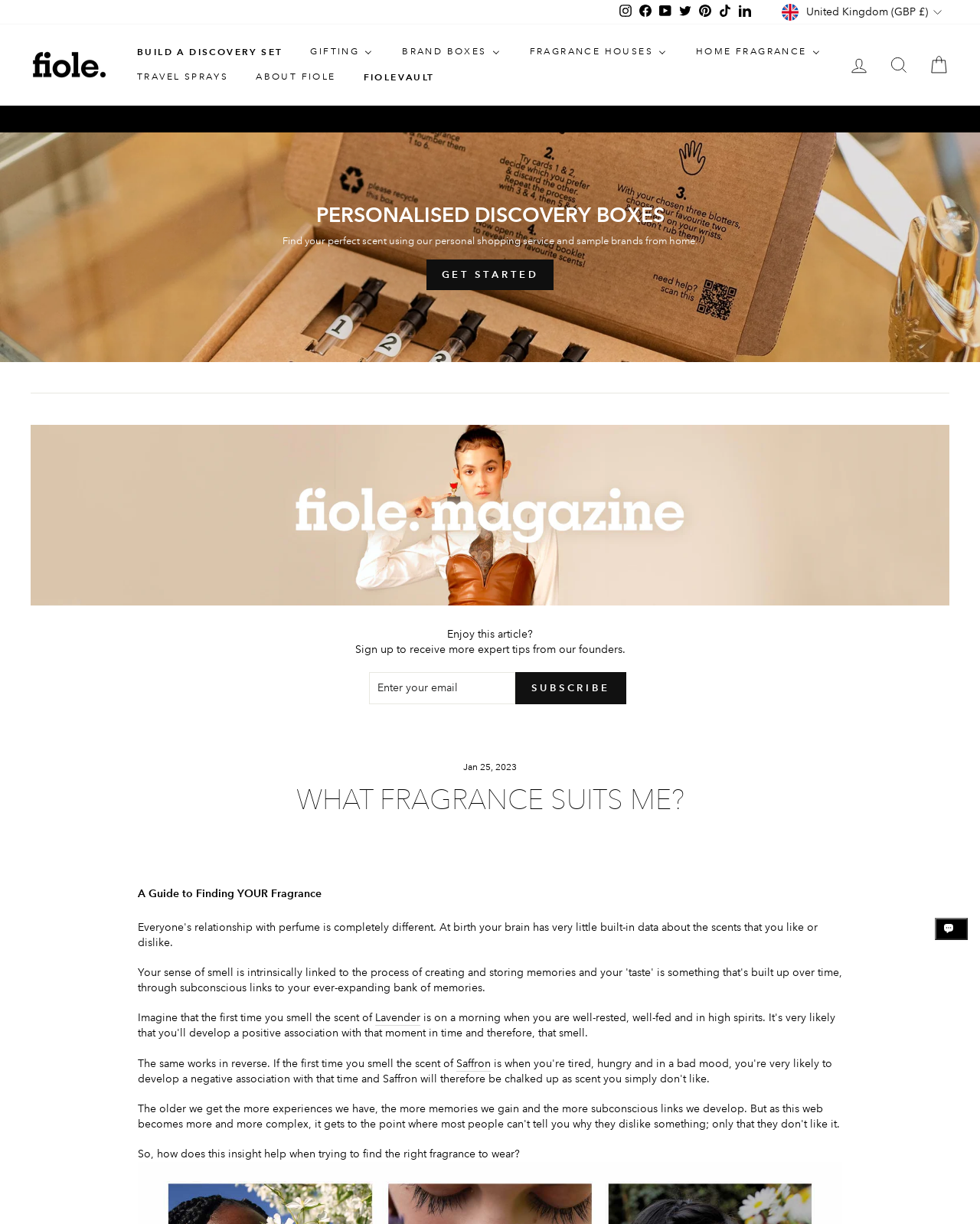What is the headline of the webpage?

WHAT FRAGRANCE SUITS ME?